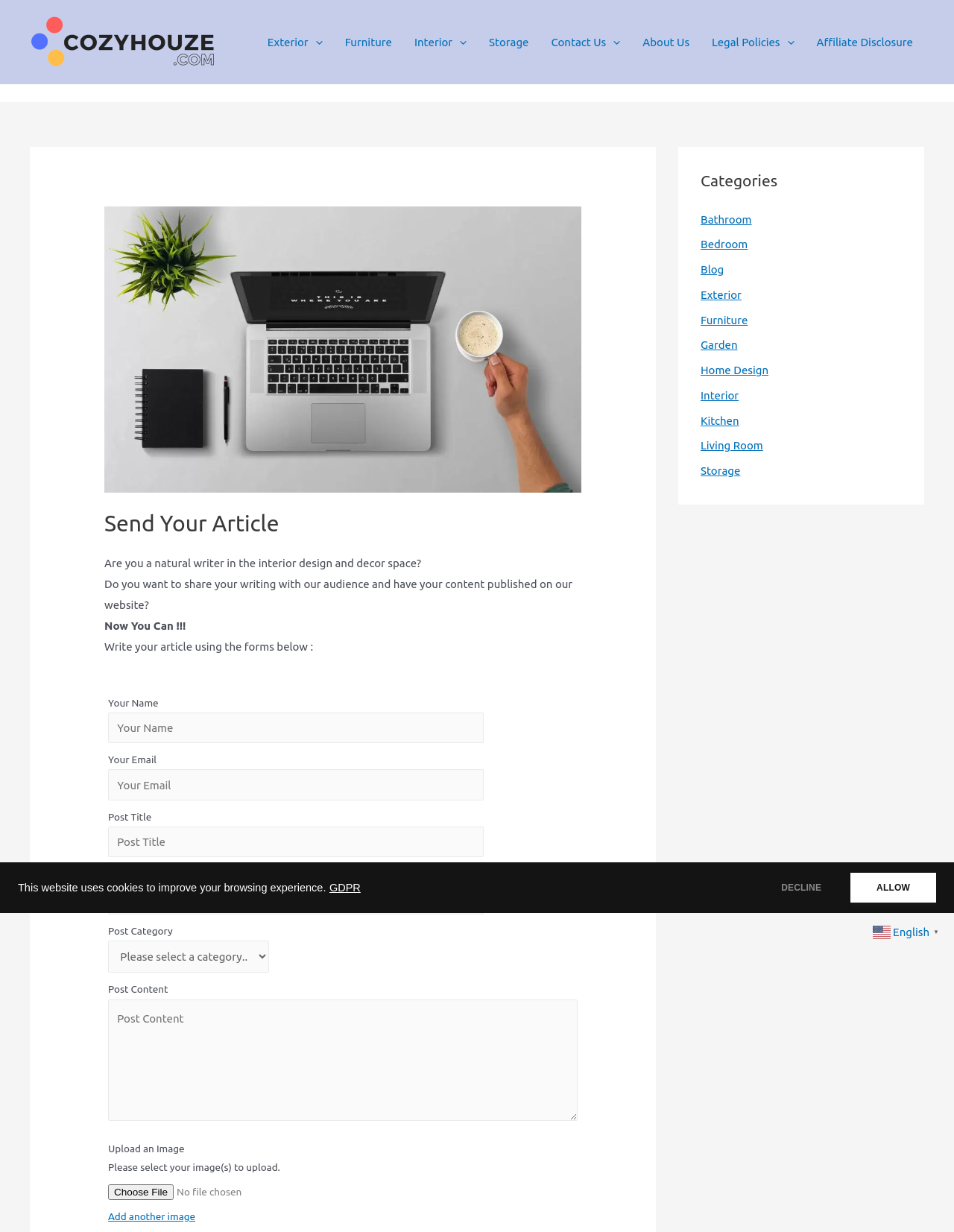Answer this question using a single word or a brief phrase:
What is the function of the 'Choose File' button?

Upload an image